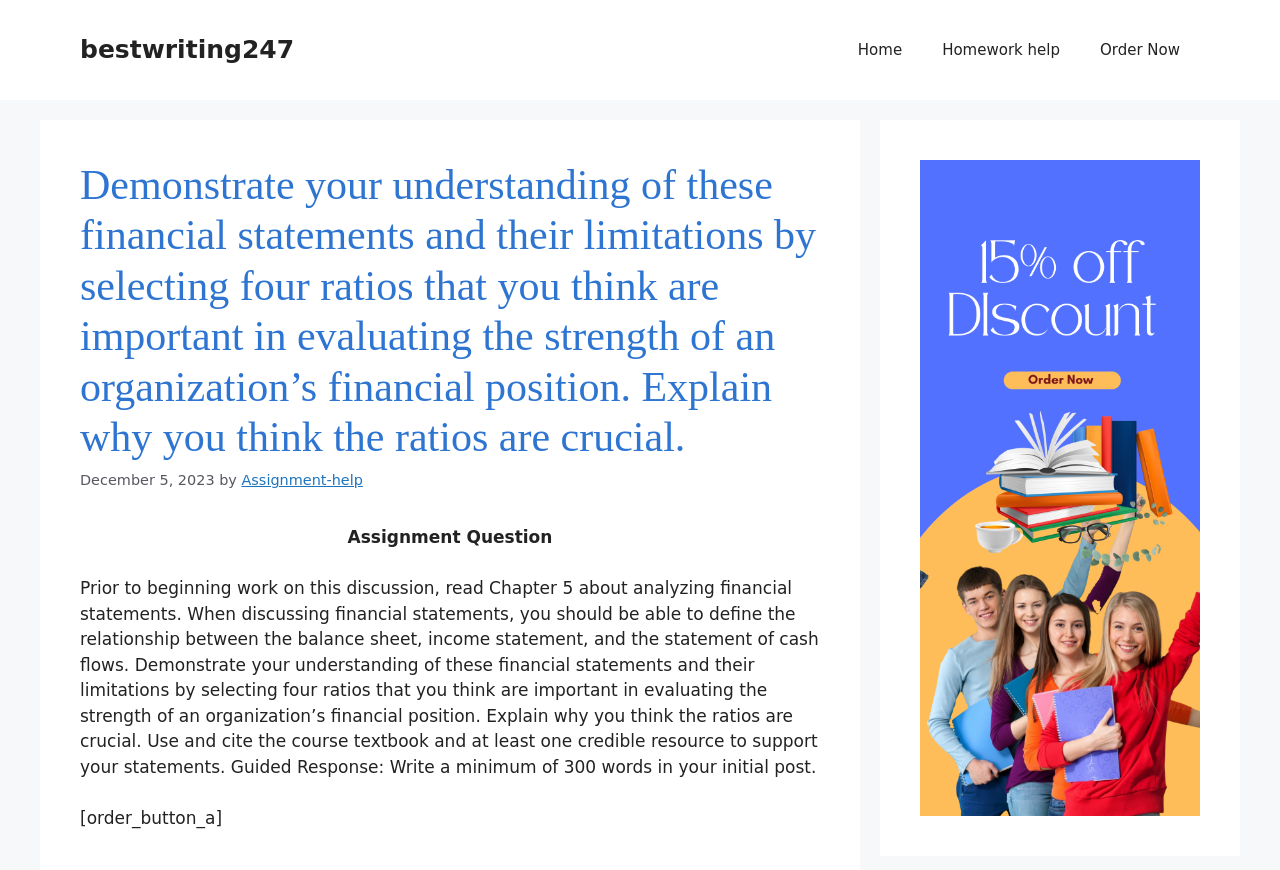Generate a detailed explanation of the webpage's features and information.

The webpage appears to be an assignment or discussion forum related to financial statements and analysis. At the top, there is a banner with the site's name "bestwriting247" and a navigation menu with three links: "Home", "Homework help", and "Order Now". 

Below the navigation menu, there is a heading that repeats the assignment question, which is about demonstrating understanding of financial statements and their limitations by selecting four important ratios to evaluate an organization's financial position. 

To the right of the heading, there is a timestamp indicating the date "December 5, 2023". Below the timestamp, there is a link to "Assignment-help" and a static text "Assignment Question". 

The main content of the page is a lengthy paragraph that provides instructions for the assignment, including the requirement to write a minimum of 300 words and cite the course textbook and at least one credible resource. 

At the bottom of the page, there is a button labeled "[order_button_a]" and a complementary section that takes up most of the right side of the page, containing a figure that spans the entire height of the section.